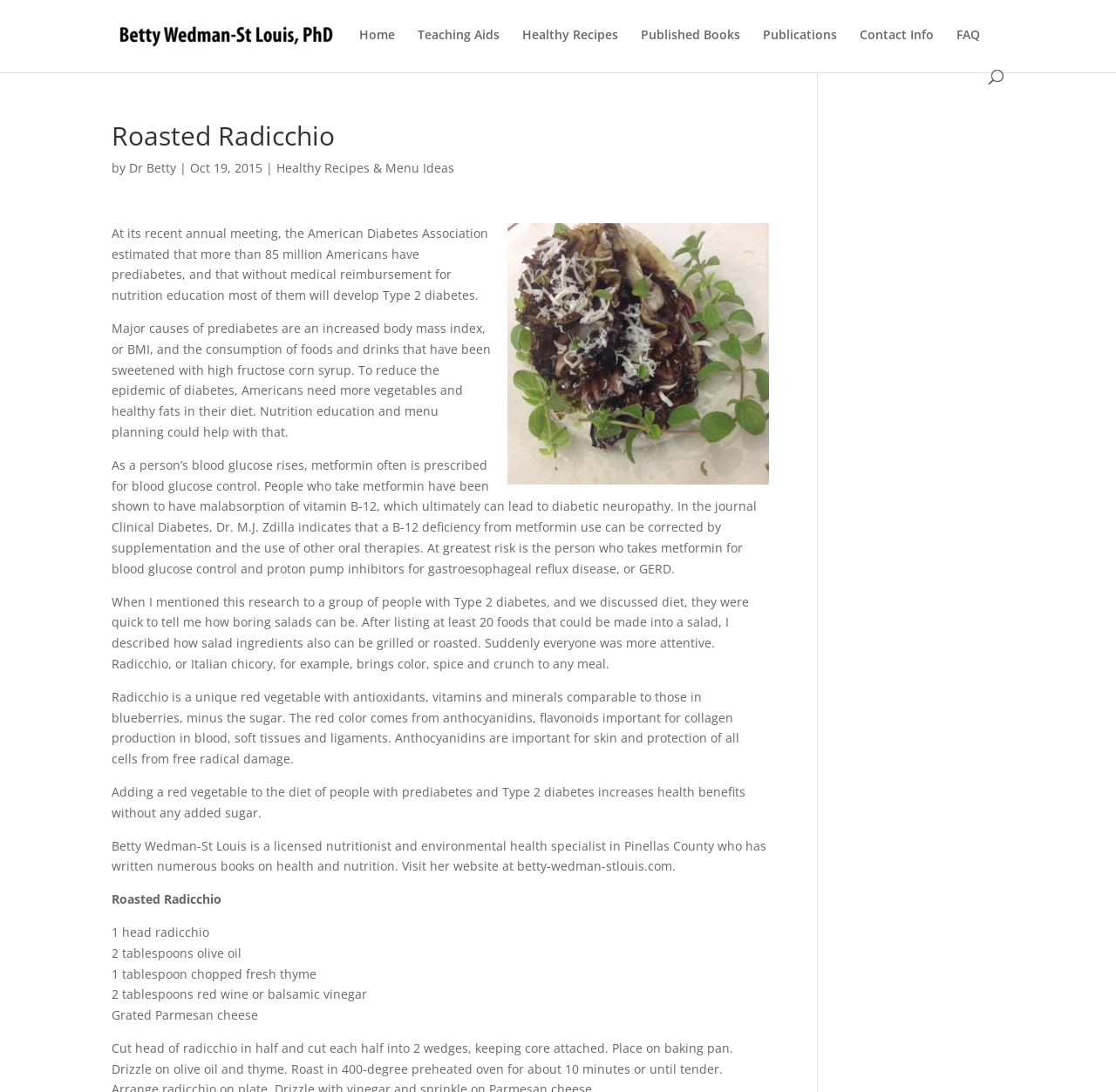Answer the question below with a single word or a brief phrase: 
What is the occupation of Betty Wedman-St Louis?

Licensed nutritionist